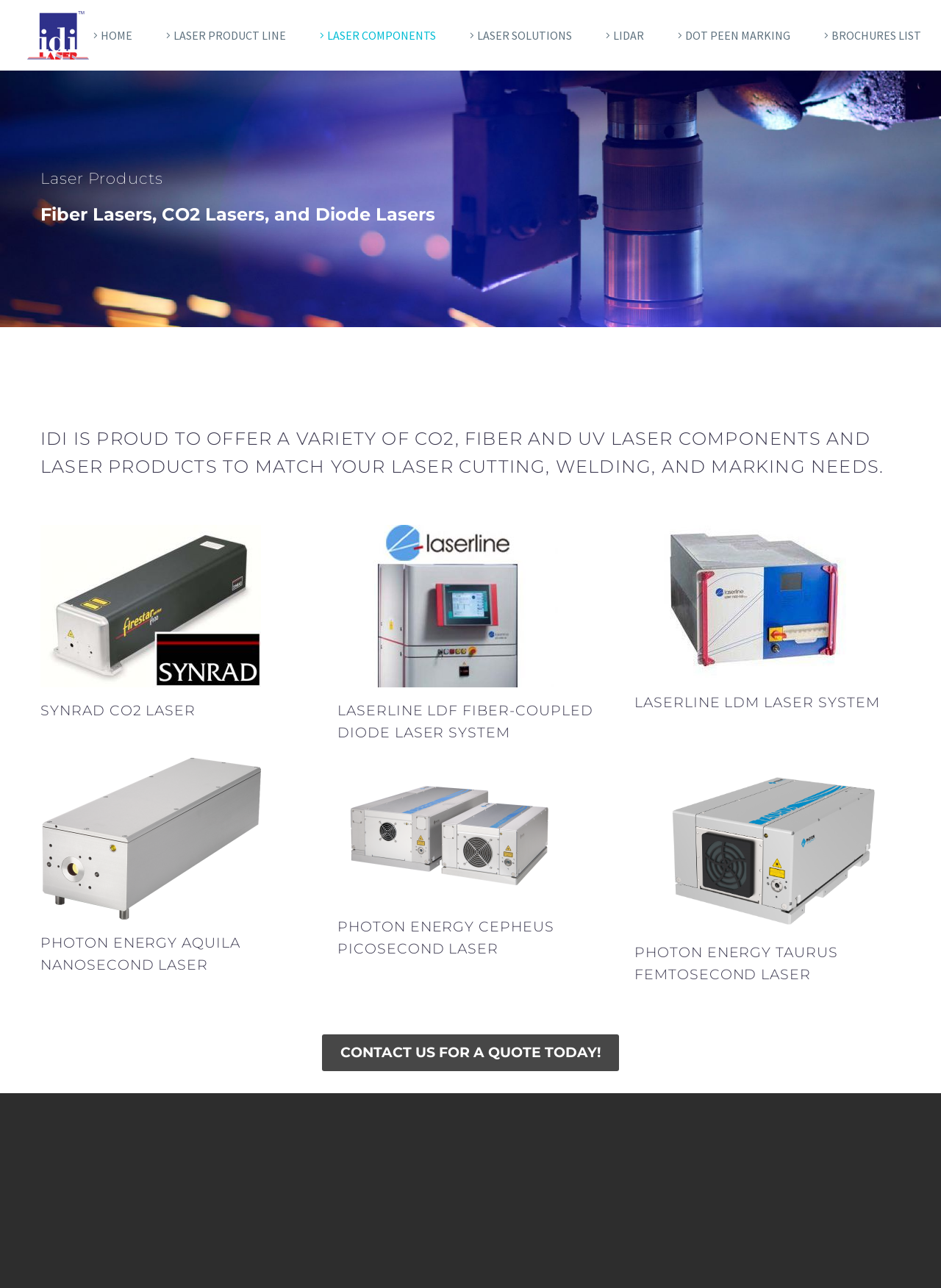Provide the bounding box coordinates of the HTML element described by the text: "title="123"".

[0.043, 0.407, 0.277, 0.533]